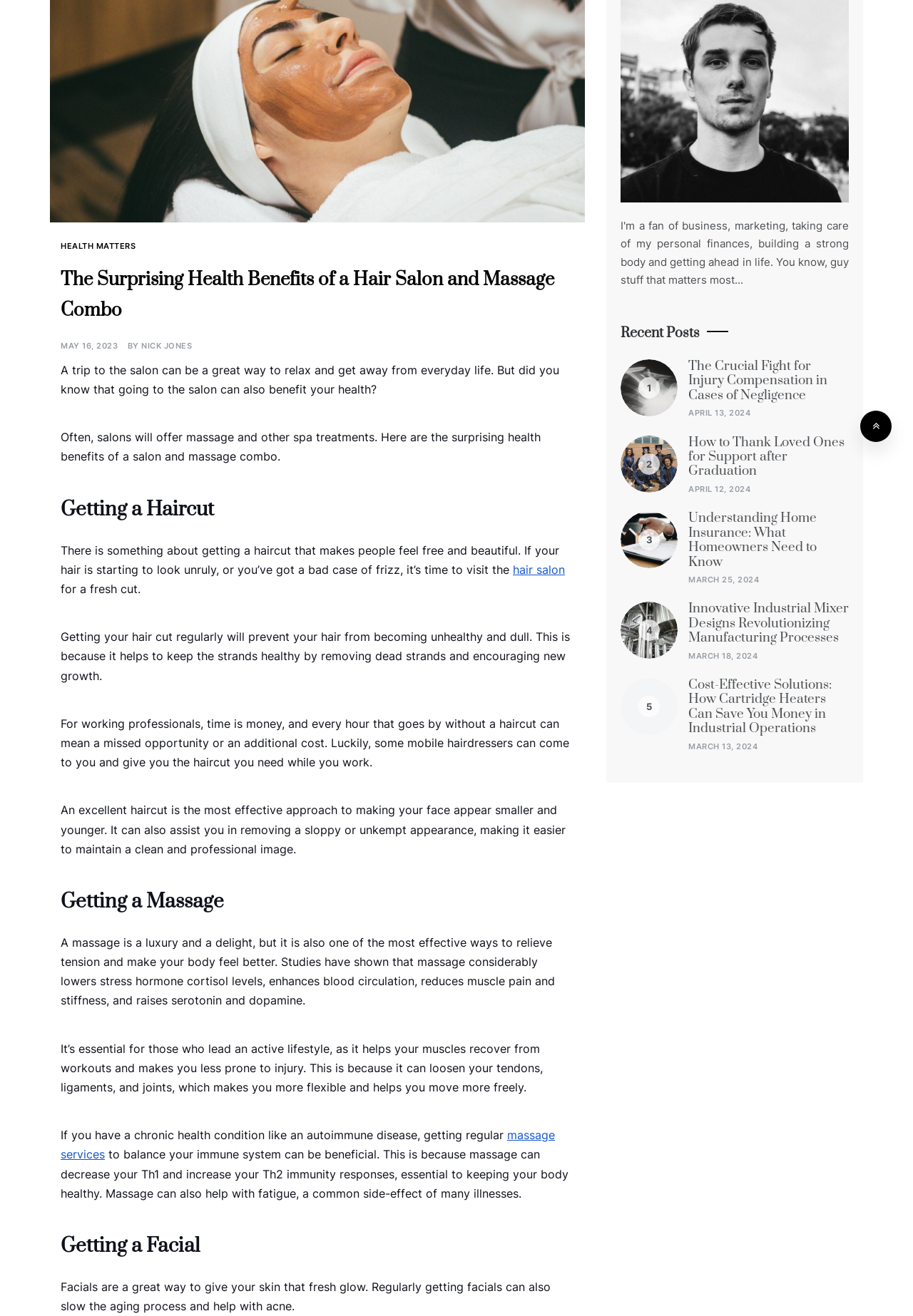Determine the bounding box for the UI element as described: "alt="Understanding Home Insurance"". The coordinates should be represented as four float numbers between 0 and 1, formatted as [left, top, right, bottom].

[0.68, 0.389, 0.742, 0.432]